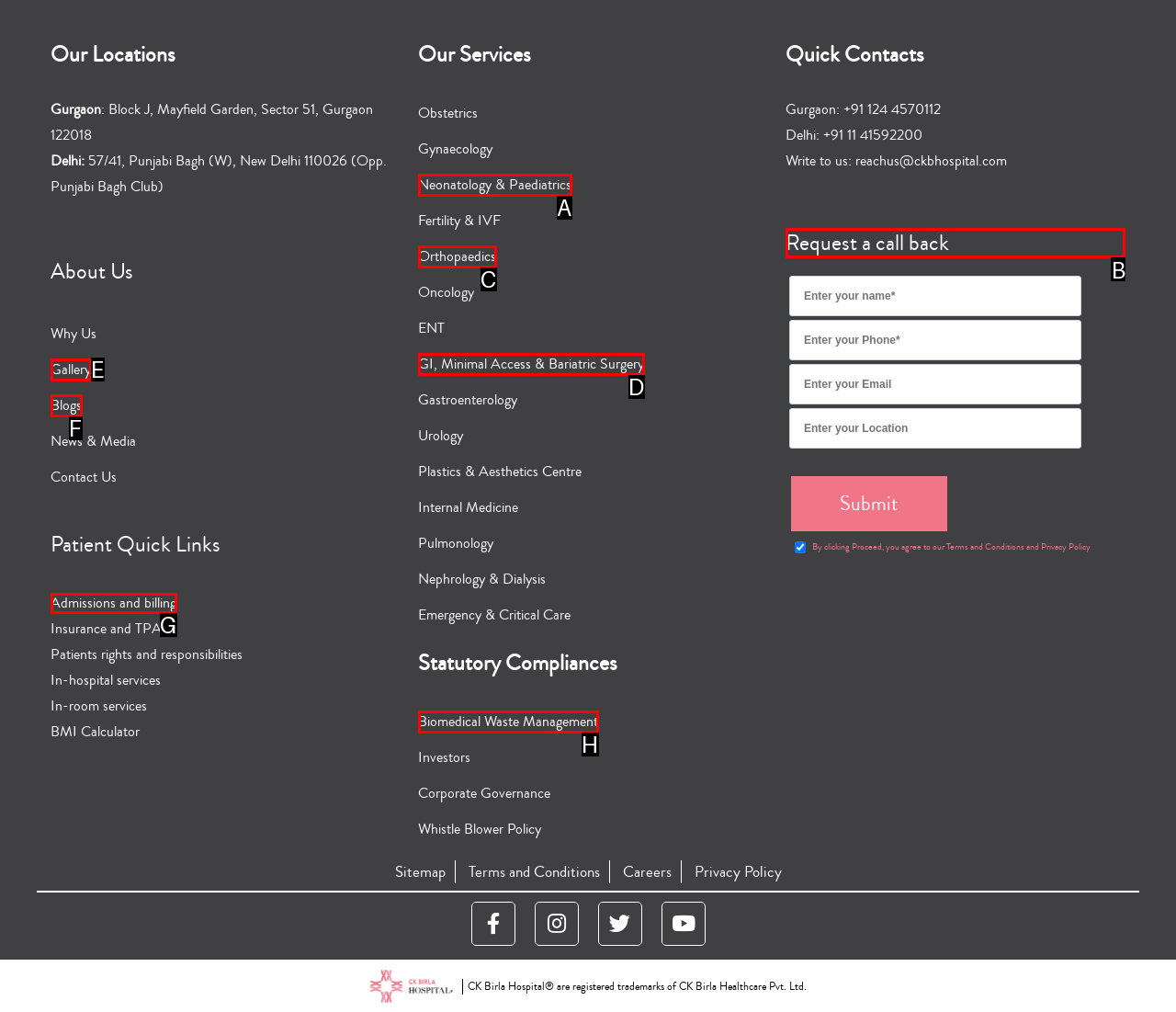To complete the instruction: Request a call back, which HTML element should be clicked?
Respond with the option's letter from the provided choices.

B